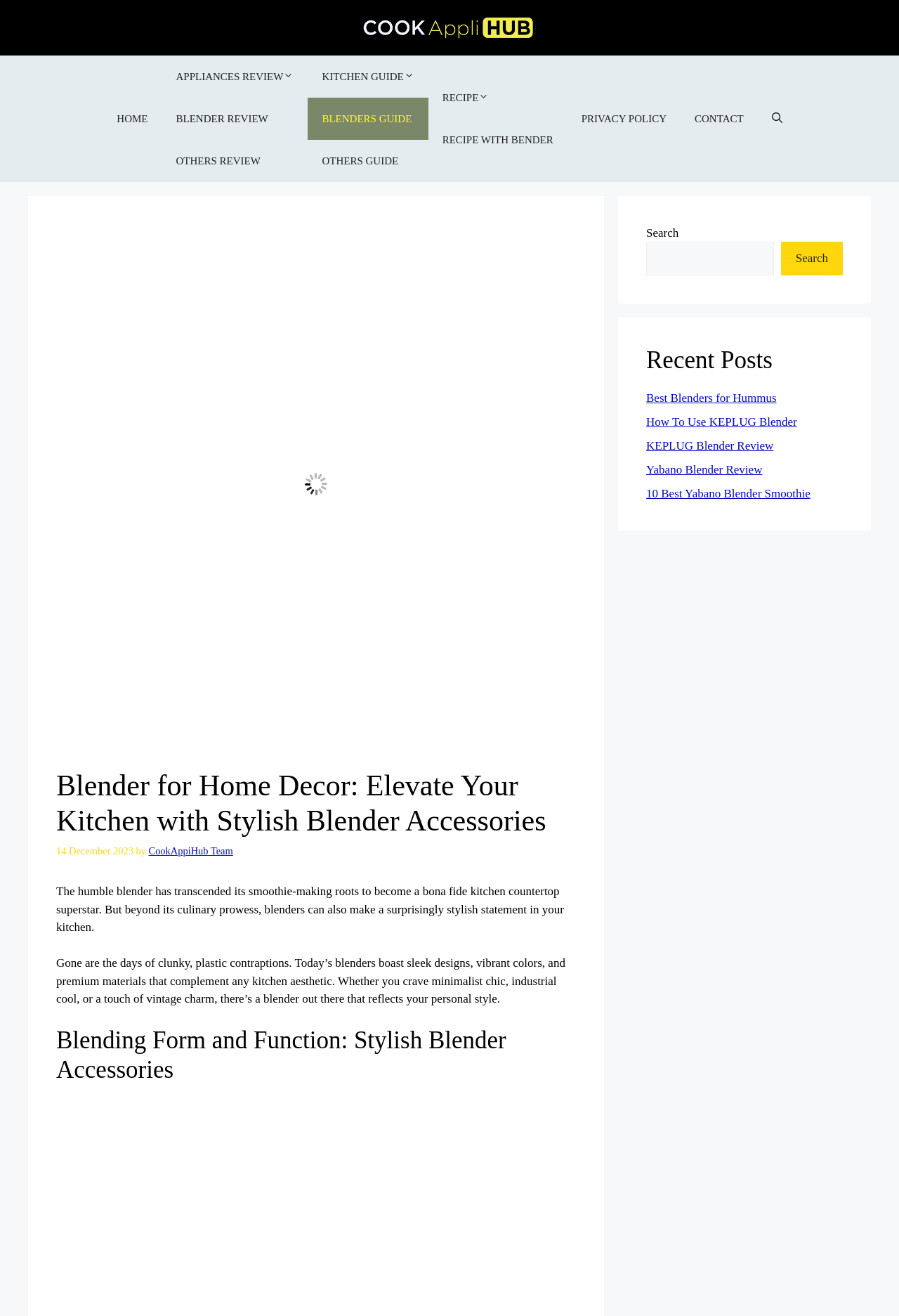Identify the title of the webpage and provide its text content.

Blender for Home Decor: Elevate Your Kitchen with Stylish Blender Accessories